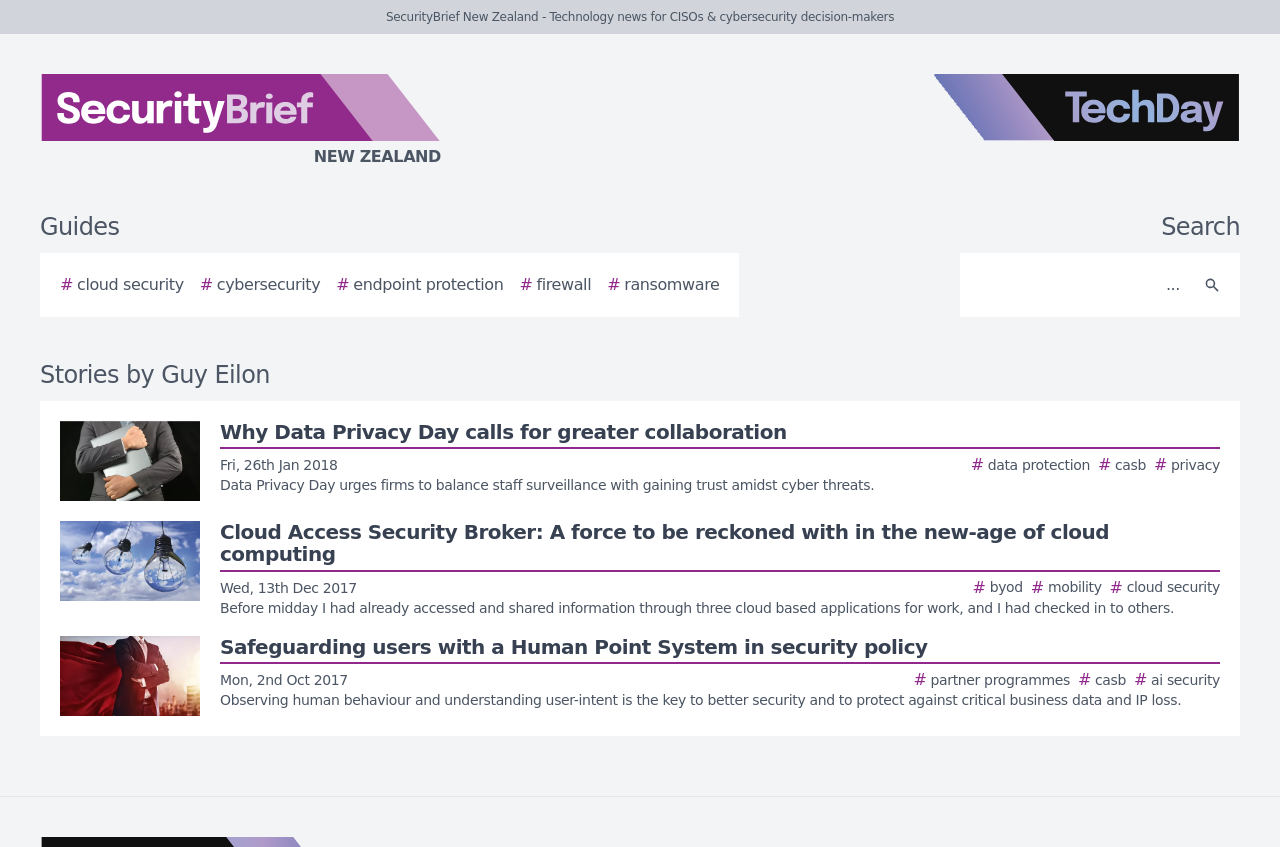Please locate the bounding box coordinates for the element that should be clicked to achieve the following instruction: "Search for a story". Ensure the coordinates are given as four float numbers between 0 and 1, i.e., [left, top, right, bottom].

[0.756, 0.308, 0.931, 0.365]